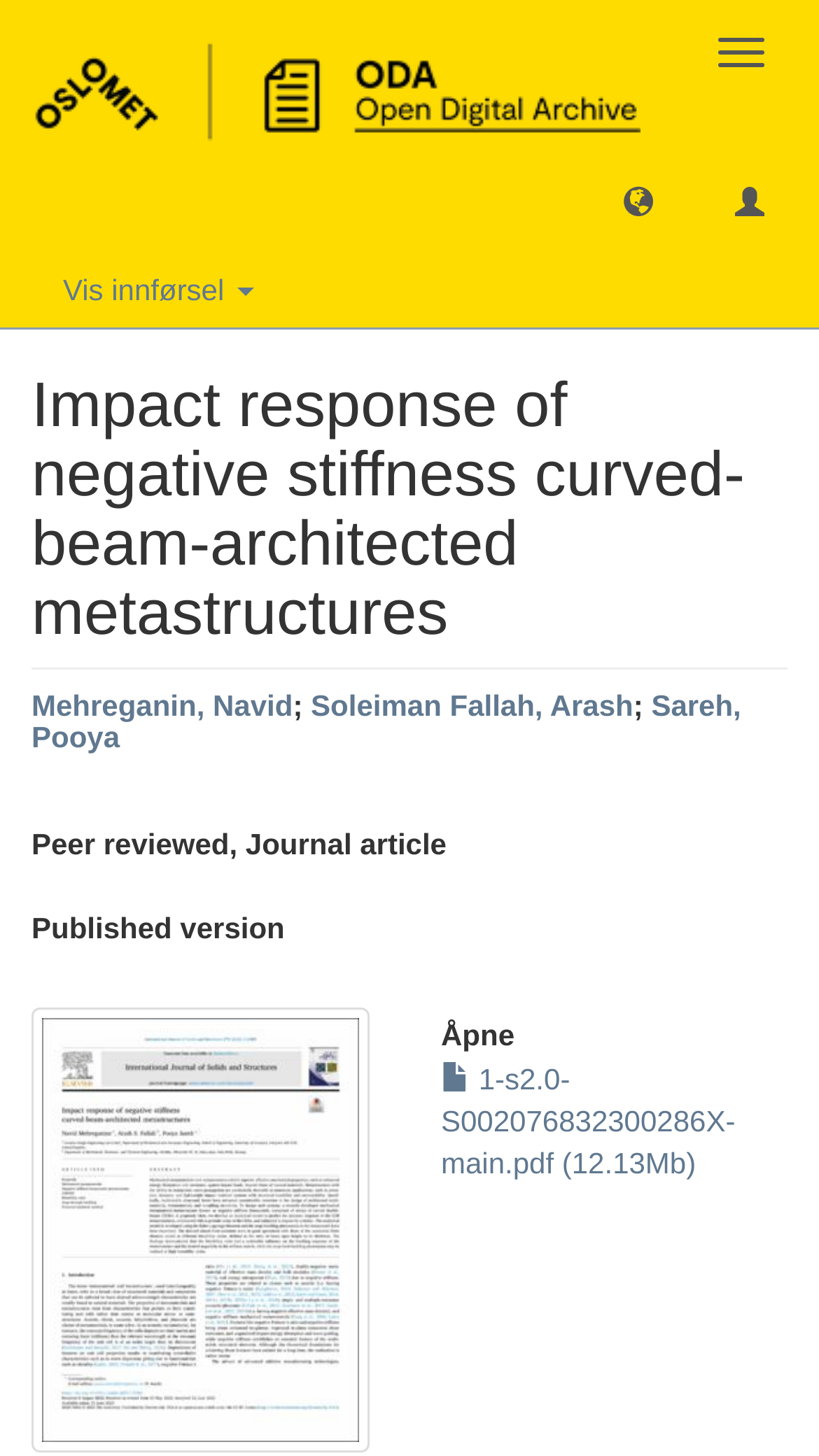Give a detailed account of the webpage.

The webpage is about a research article titled "Impact response of negative stiffness curved-beam-architected metastructures" on the ODA Open Digital Archive platform. At the top-right corner, there are three buttons: "Toggle navigation", an empty button, and another empty button. On the top-left corner, there is a link with no text.

Below the title, there is a button labeled "Vis innførsel" (which means "View input" in Norwegian). The main content of the webpage is divided into sections. The first section has a heading with the title of the article, followed by a section with a heading listing the authors: Mehreganin, Navid; Soleiman Fallah, Arash; and Sareh, Pooya. Each author's name is a clickable link.

The next section has a heading indicating that the article is peer-reviewed and a journal article. Below this, there is a section with a heading stating that it is a published version. On the left side of the webpage, there is a thumbnail image. To the right of the image, there is a heading labeled "Åpne" (which means "Open" in Norwegian), and below it, a link to download a PDF file titled "1-s2.0-S002076832300286X-main.pdf" with a size of 12.13Mb.